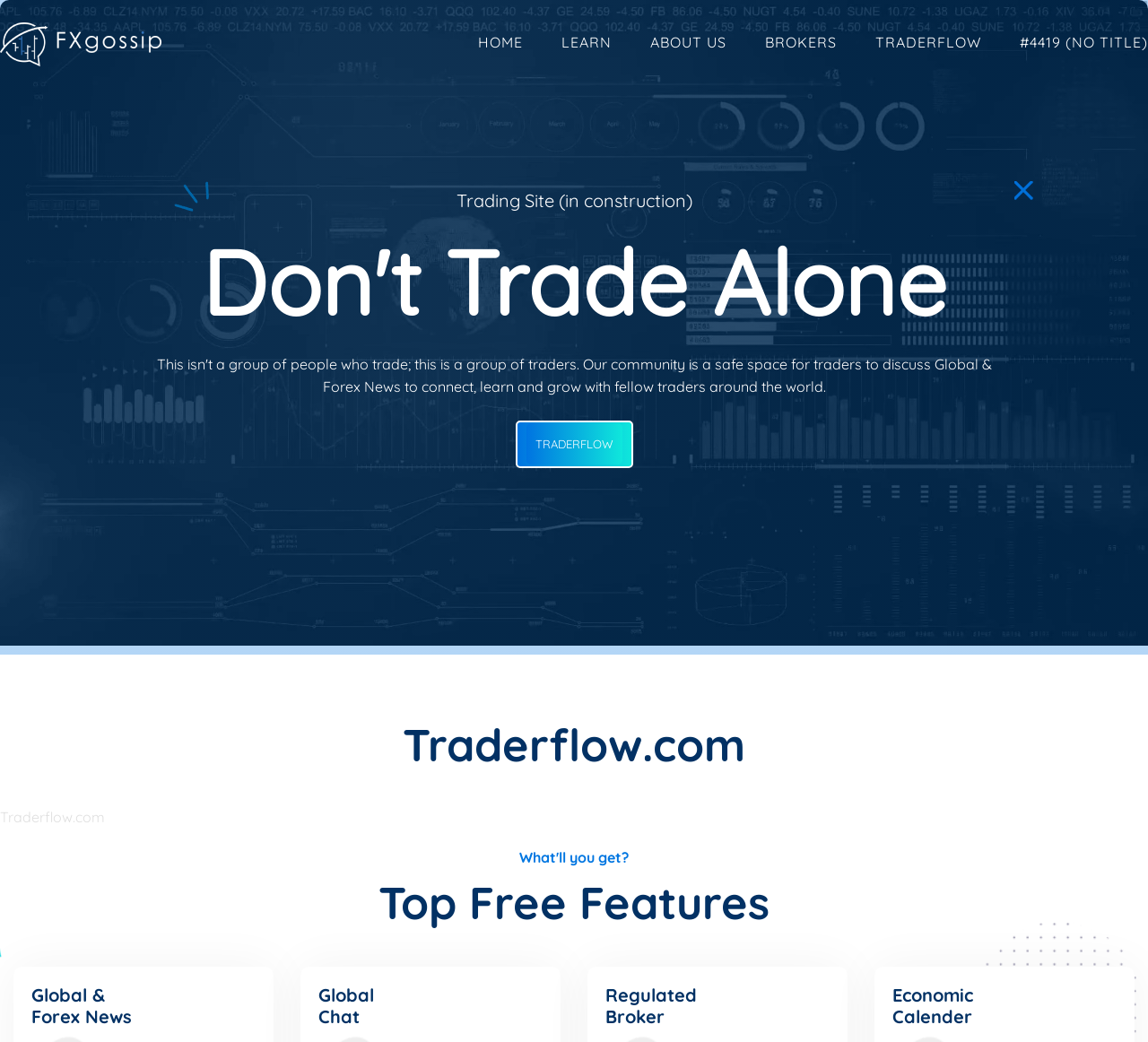Please locate the bounding box coordinates of the element that needs to be clicked to achieve the following instruction: "Go to ABOUT US". The coordinates should be four float numbers between 0 and 1, i.e., [left, top, right, bottom].

[0.566, 0.032, 0.633, 0.053]